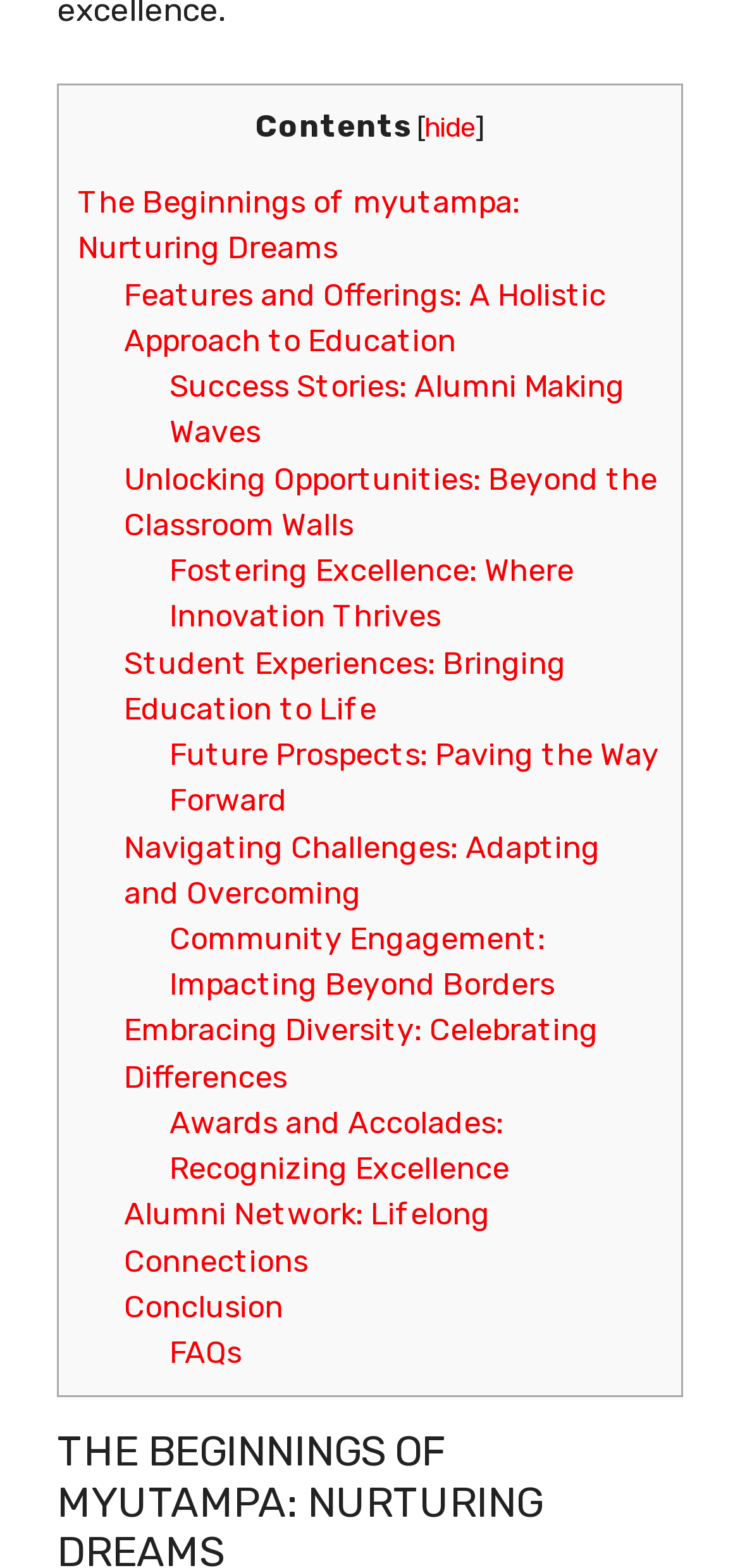Provide a one-word or short-phrase answer to the question:
What is the first link on the webpage?

The Beginnings of myutampa